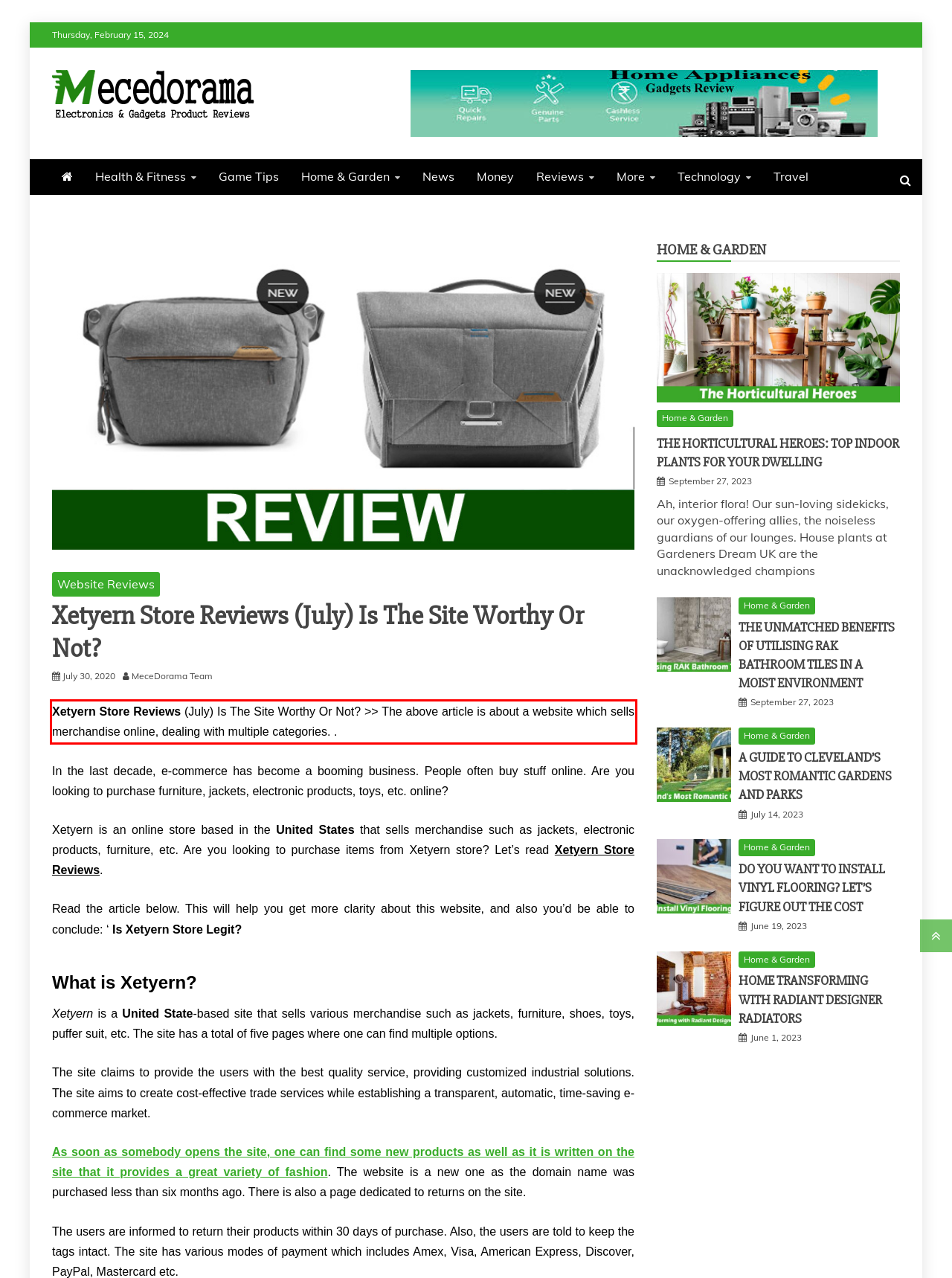The screenshot provided shows a webpage with a red bounding box. Apply OCR to the text within this red bounding box and provide the extracted content.

Xetyern Store Reviews (July) Is The Site Worthy Or Not? >> The above article is about a website which sells merchandise online, dealing with multiple categories. .